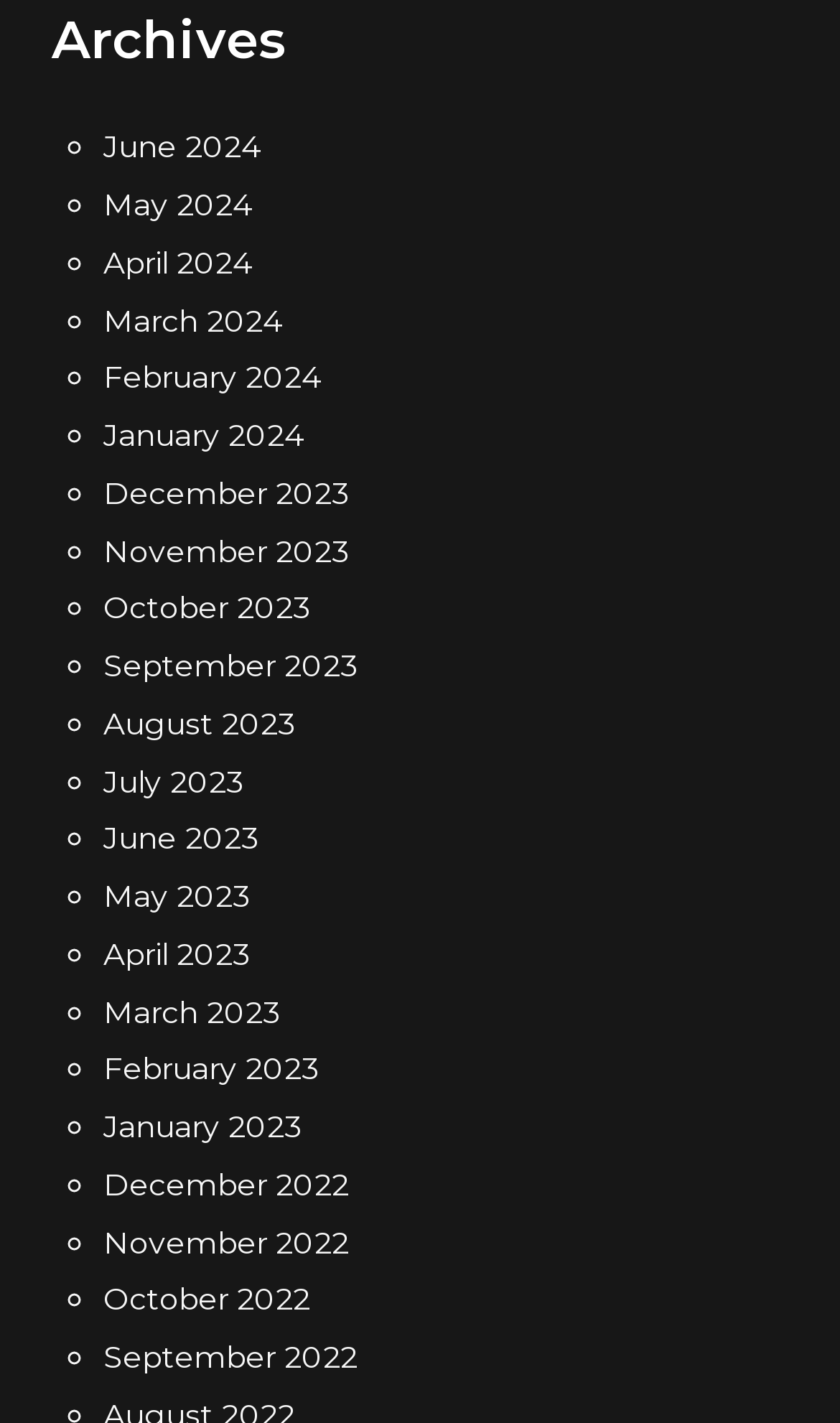What is the earliest month listed?
Based on the screenshot, answer the question with a single word or phrase.

December 2022